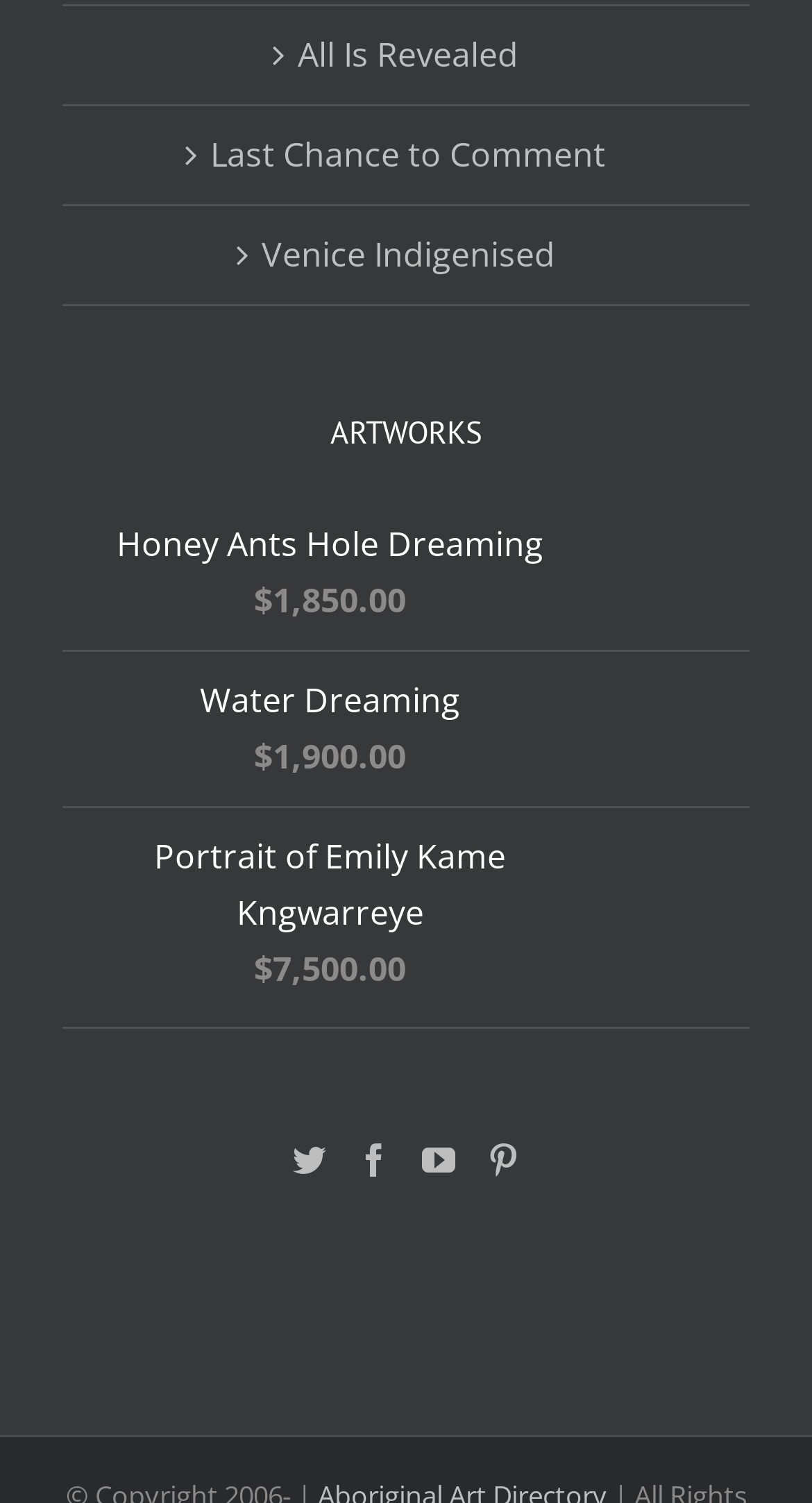Using the information in the image, could you please answer the following question in detail:
What is the price of Honey Ants Hole Dreaming?

I found the link 'Honey Ants Hole Dreaming' and its corresponding image, and next to it, there are two static text elements, one with a '$' symbol and the other with the text '1,850.00', which indicates the price of the artwork.